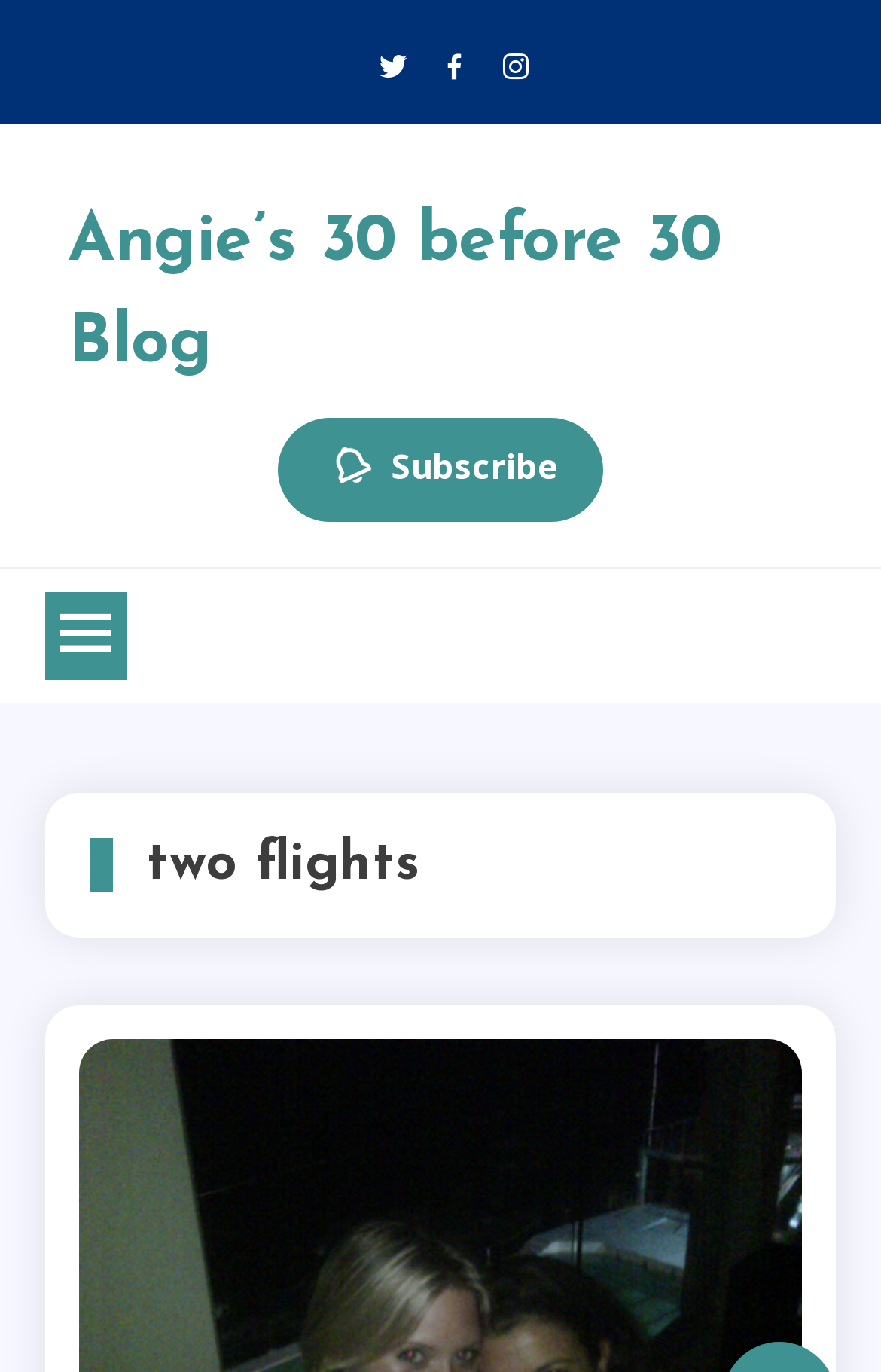Explain in detail what you observe on this webpage.

The webpage is a blog titled "two flights – Angie’s 30 before 30 Blog". At the top left, there are three social media links, represented by icons, positioned horizontally next to each other. Below these icons, the blog title "Angie’s 30 before 30 Blog" is displayed prominently. 

To the right of the social media links, there is a "Subscribe" link. On the top right, there is a button with an icon, which when expanded, controls the primary menu. 

Below the button, there is a header section that spans almost the entire width of the page. Within this header, the title "two flights" is displayed as a heading.